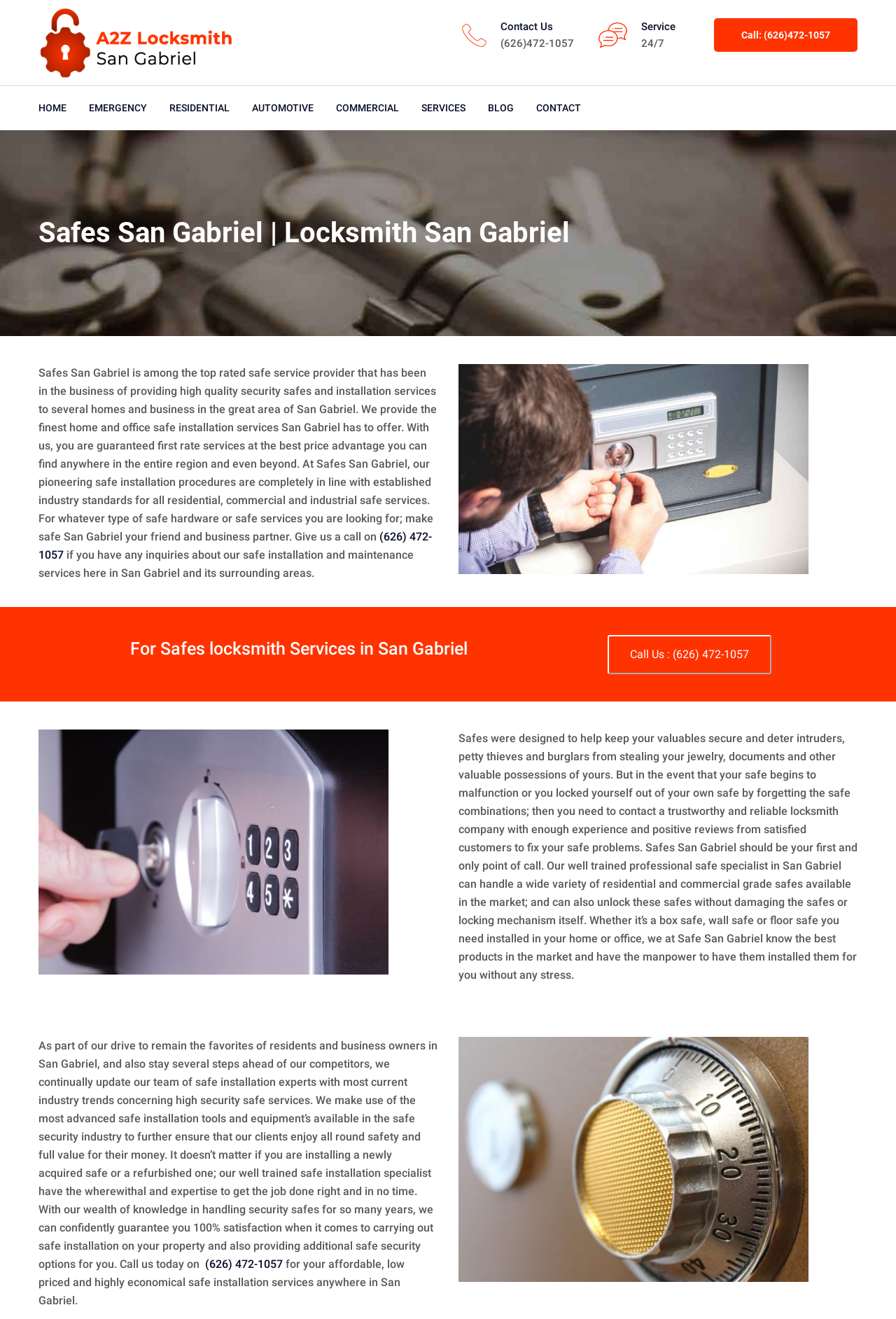What is the main heading displayed on the webpage? Please provide the text.

Safes San Gabriel | Locksmith San Gabriel